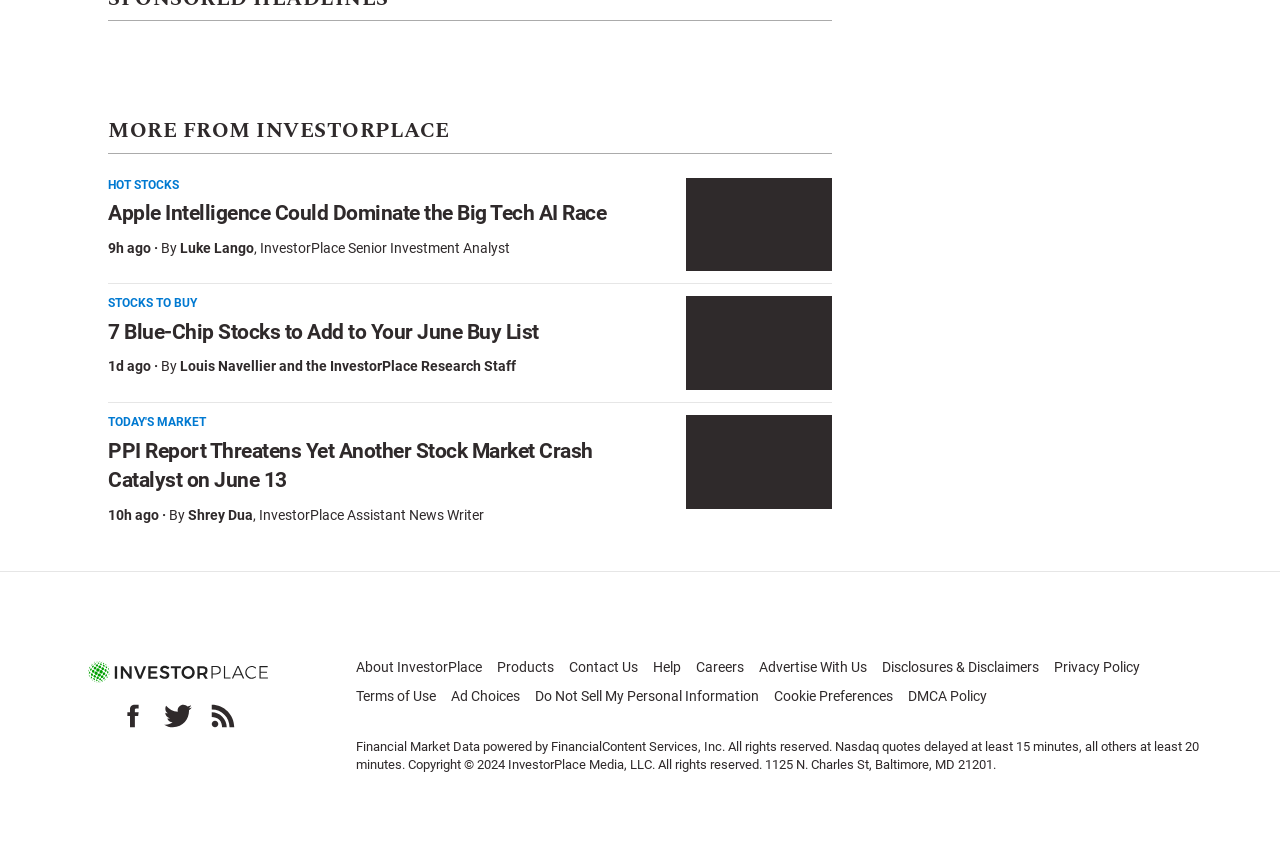Provide a single word or phrase answer to the question: 
What is the title of the first article?

Apple Intelligence Could Dominate the Big Tech AI Race